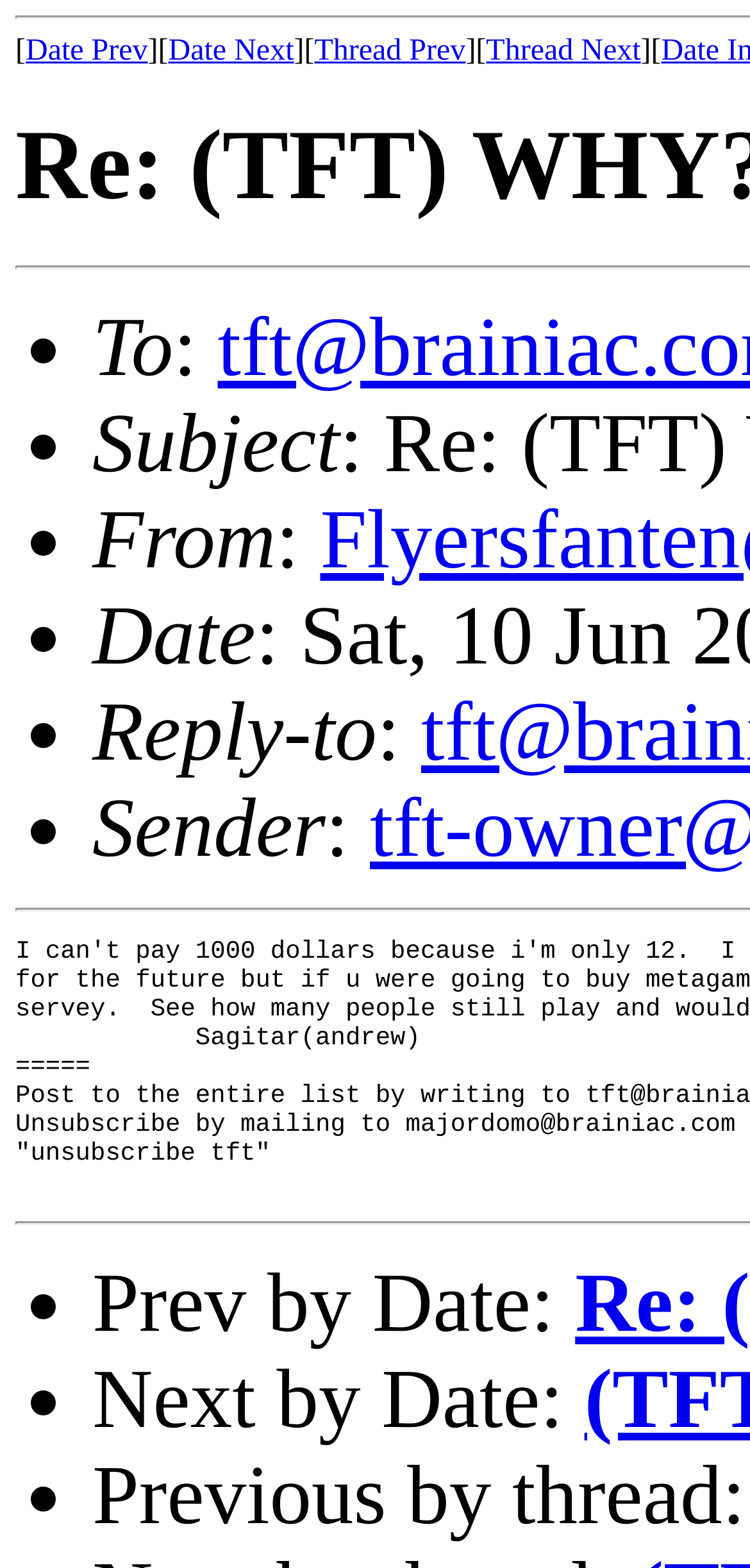Carefully examine the image and provide an in-depth answer to the question: How many sections are there in the webpage?

I analyzed the webpage structure and found two distinct sections, one at the top with navigation links and another below with list markers and associated information.